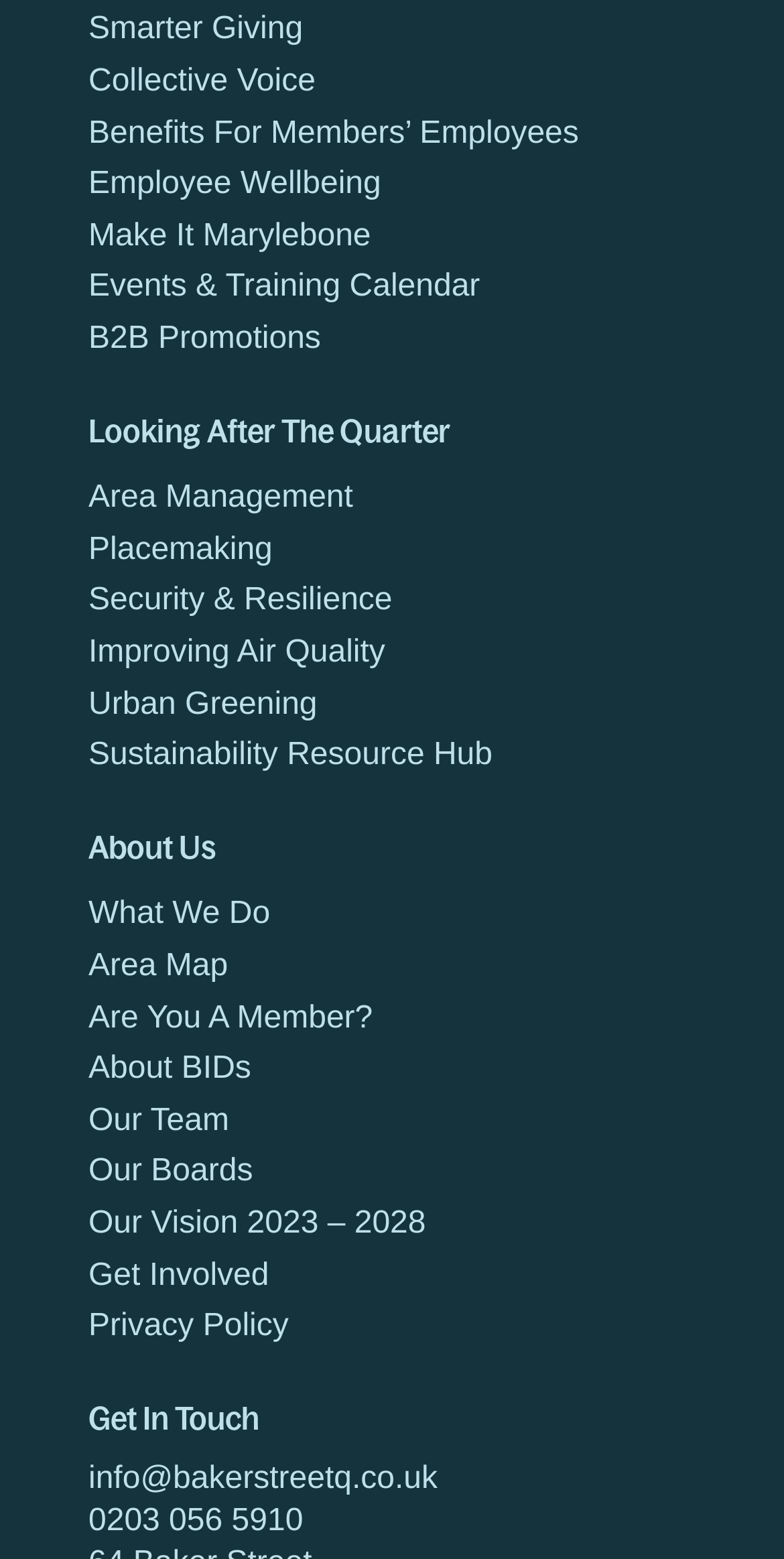What is the email address provided for contact?
Based on the visual, give a brief answer using one word or a short phrase.

info@bakerstreetq.co.uk